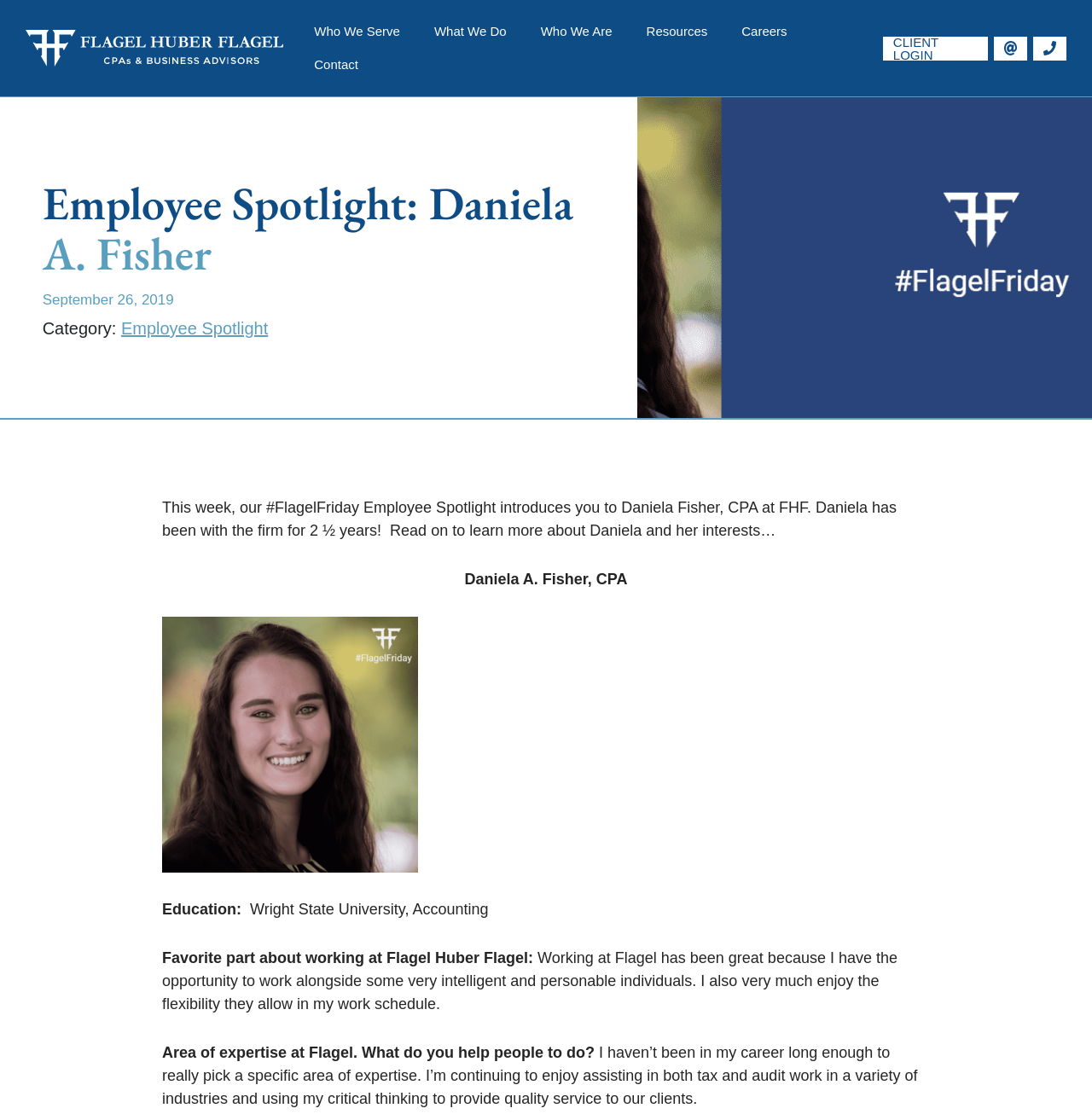Identify the bounding box coordinates of the region I need to click to complete this instruction: "Login to client portal".

[0.808, 0.033, 0.905, 0.054]